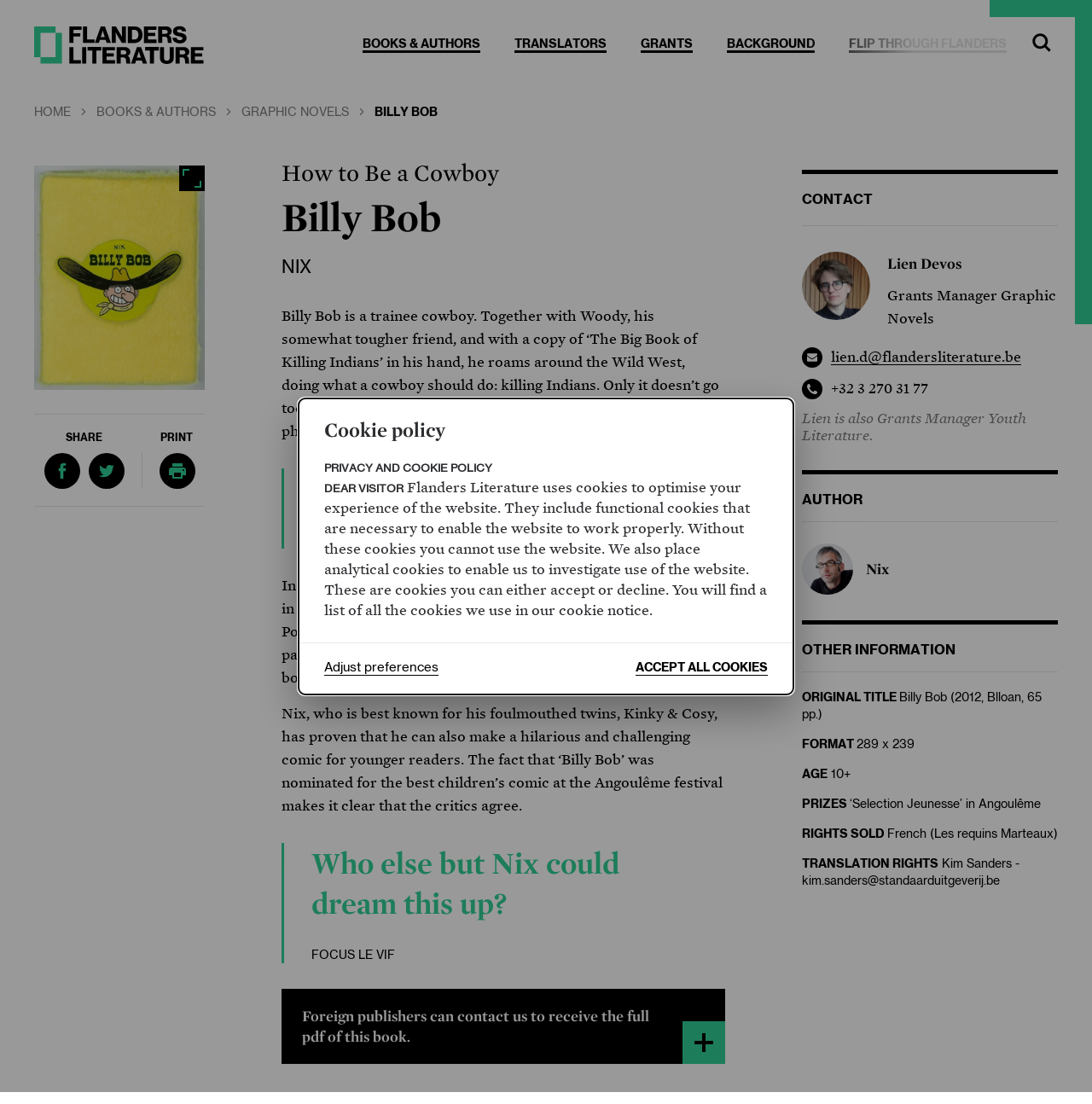Determine the bounding box for the UI element described here: "Books & Authors".

[0.316, 0.027, 0.455, 0.054]